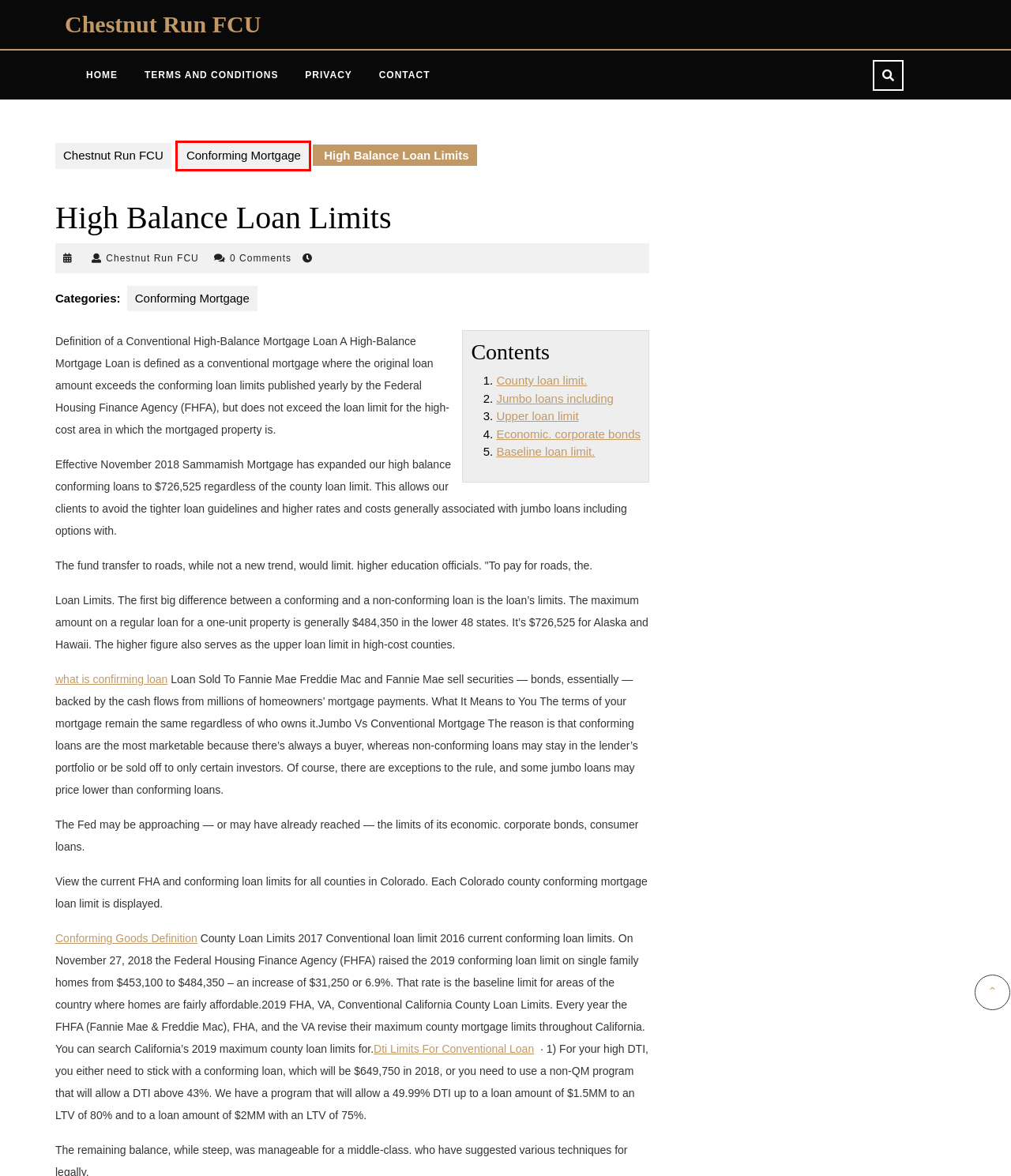You have a screenshot of a webpage with a red bounding box around an element. Select the webpage description that best matches the new webpage after clicking the element within the red bounding box. Here are the descriptions:
A. Conforming Goods Definition | Chestnut Run FCU
B. Conforming Mortgage | Chestnut Run FCU
C. Contact | Chestnut Run FCU
D. Dti Limits For Conventional Loan | Chestnut Run FCU
E. Privacy | Chestnut Run FCU
F. Chestnut Run FCU
G. what is confirming loan | Chestnut Run FCU
H. Terms and Conditions | Chestnut Run FCU

B